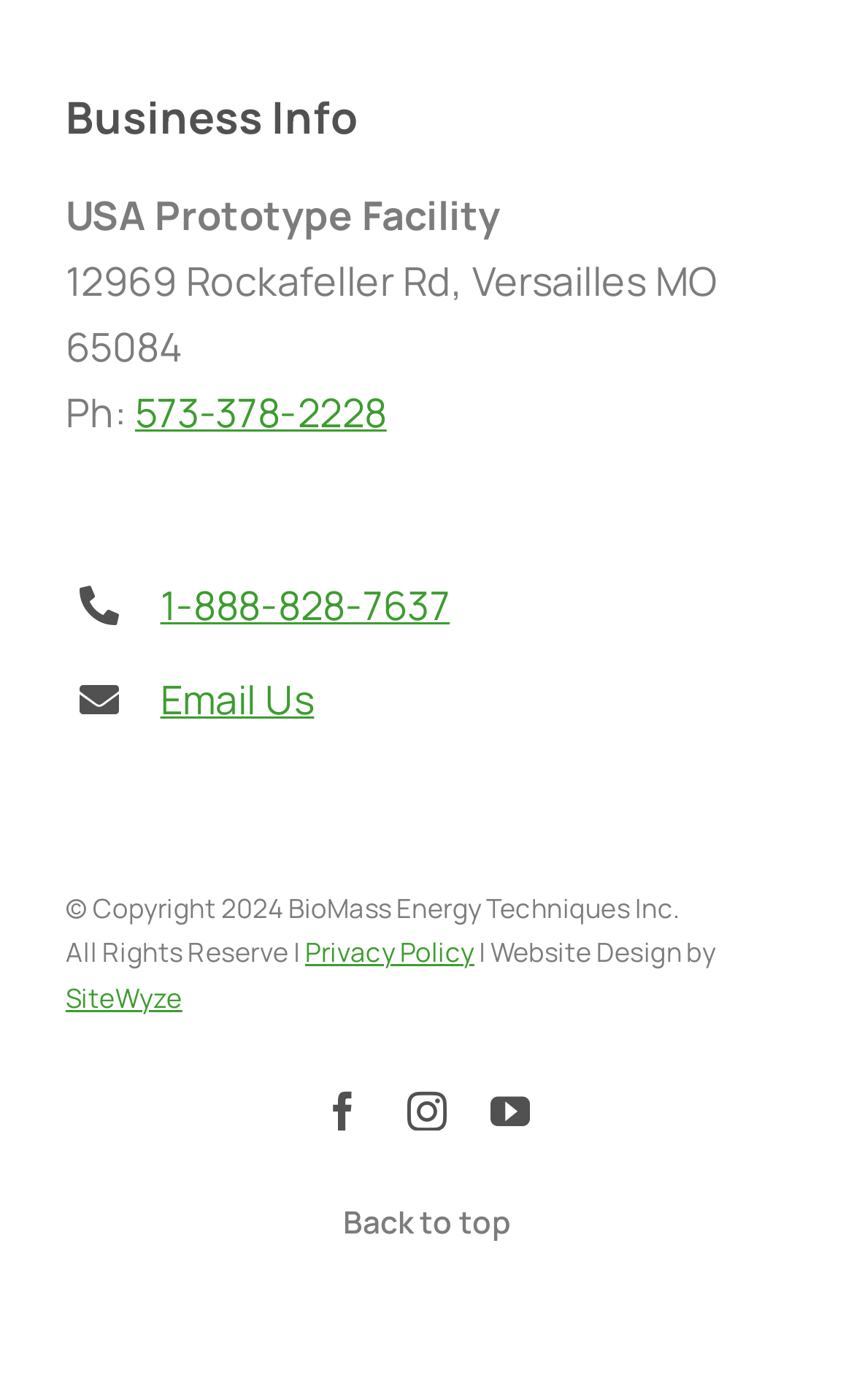Utilize the information from the image to answer the question in detail:
What is the name of the company that designed the website?

The website design credit is given to SiteWyze, as stated in the footer section of the webpage.